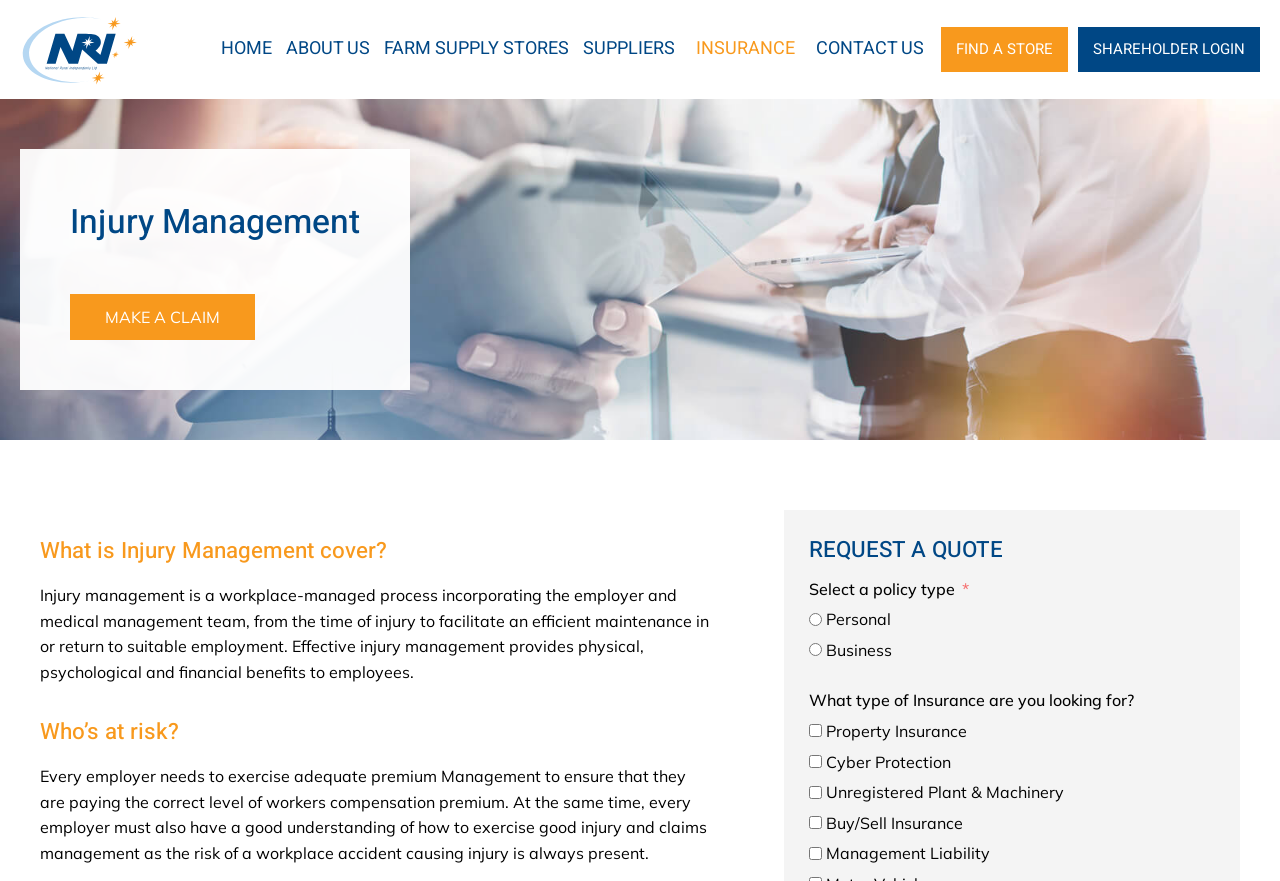How many links are in the top navigation menu?
Look at the image and construct a detailed response to the question.

The top navigation menu has 7 links: HOME, ABOUT US, FARM SUPPLY STORES, SUPPLIERS, INSURANCE, CONTACT US, and FIND A STORE.